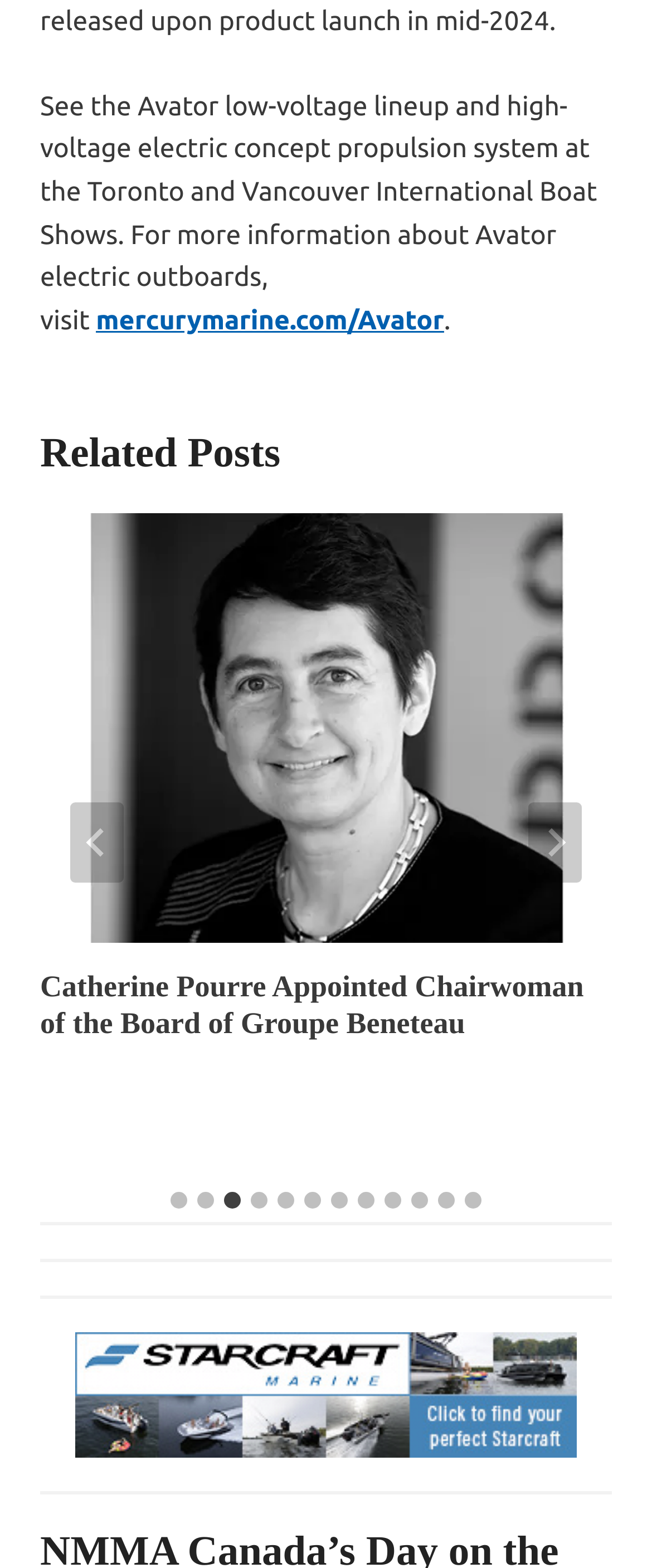Can you specify the bounding box coordinates for the region that should be clicked to fulfill this instruction: "View advertisement".

[0.115, 0.85, 0.885, 0.93]